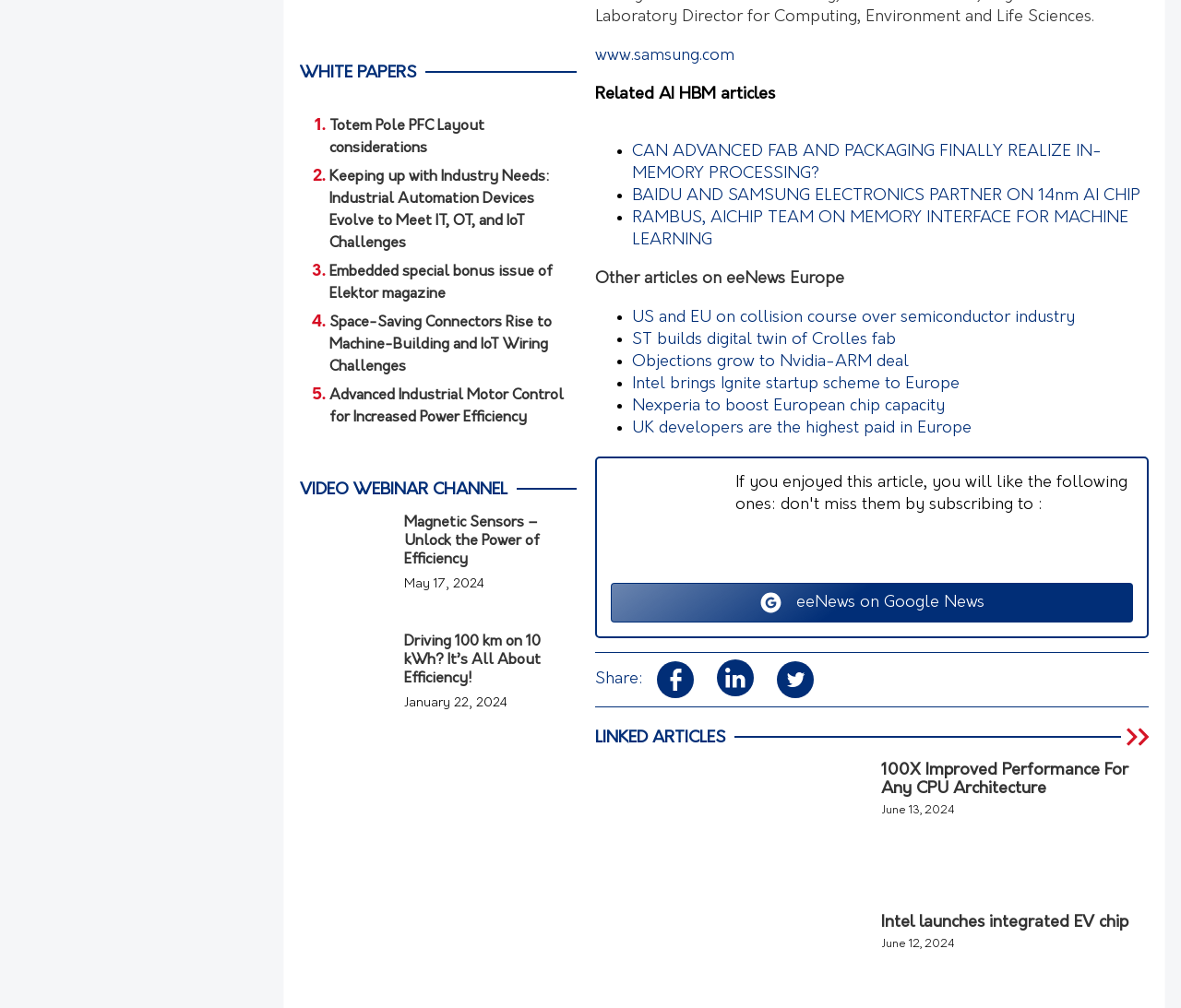Please find the bounding box for the following UI element description. Provide the coordinates in (top-left x, top-left y, bottom-right x, bottom-right y) format, with values between 0 and 1: parent_node: LINKED ARTICLES aria-label="Linked Articles"

[0.954, 0.722, 0.976, 0.74]